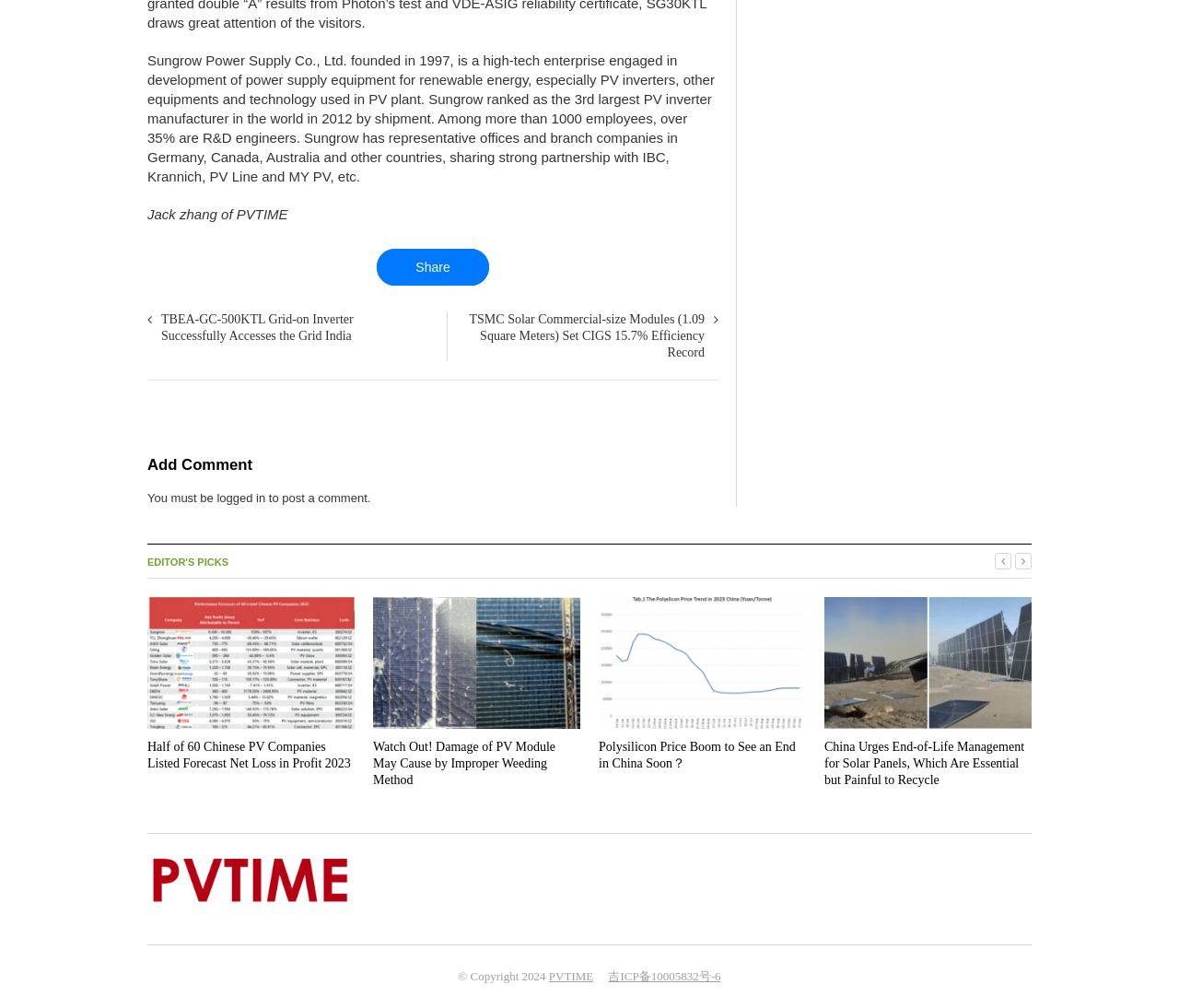What is the company founded in 1997?
Answer the question with a single word or phrase by looking at the picture.

Sungrow Power Supply Co., Ltd.